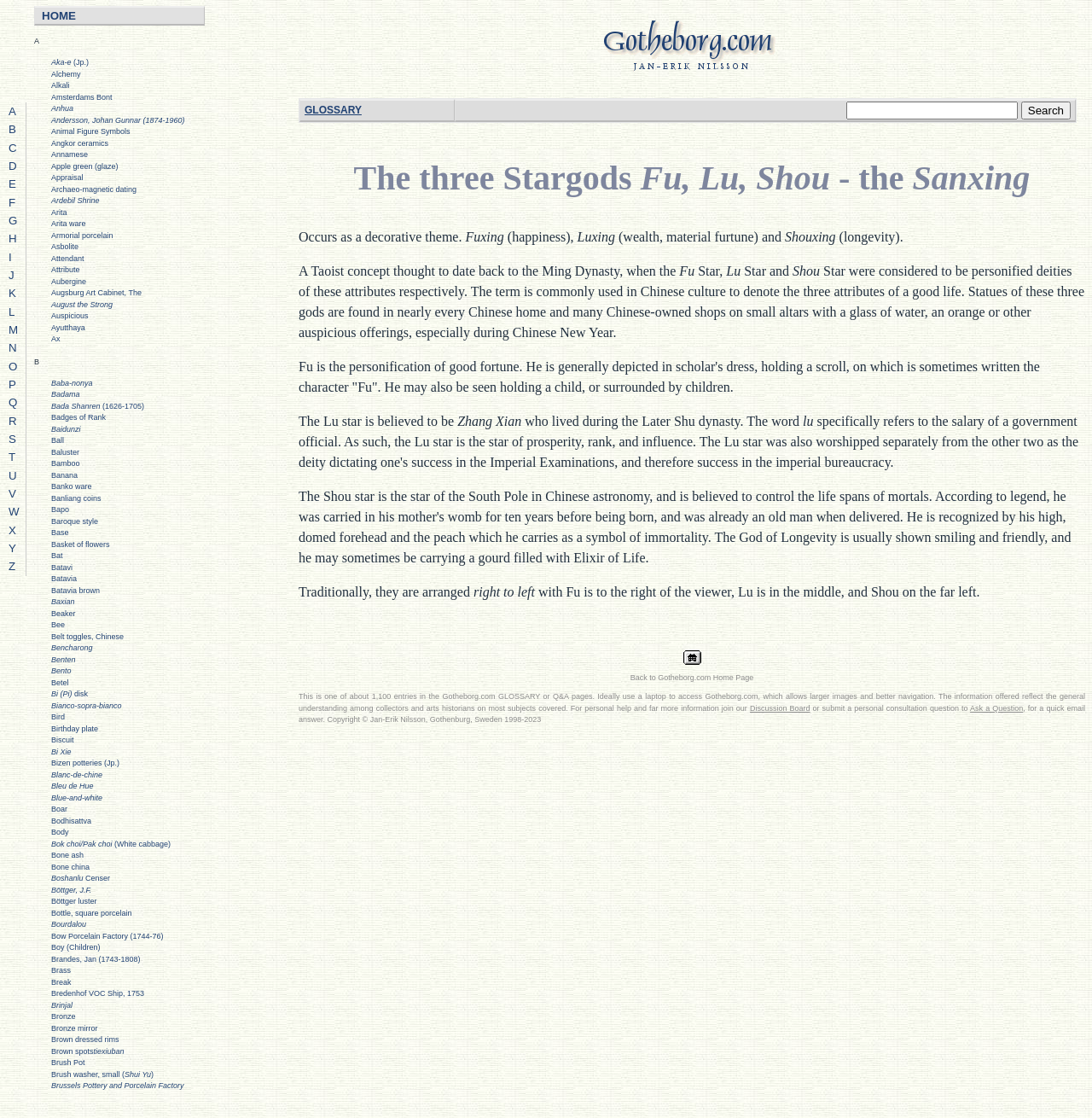Provide the bounding box for the UI element matching this description: "Annamese".

[0.047, 0.134, 0.08, 0.142]